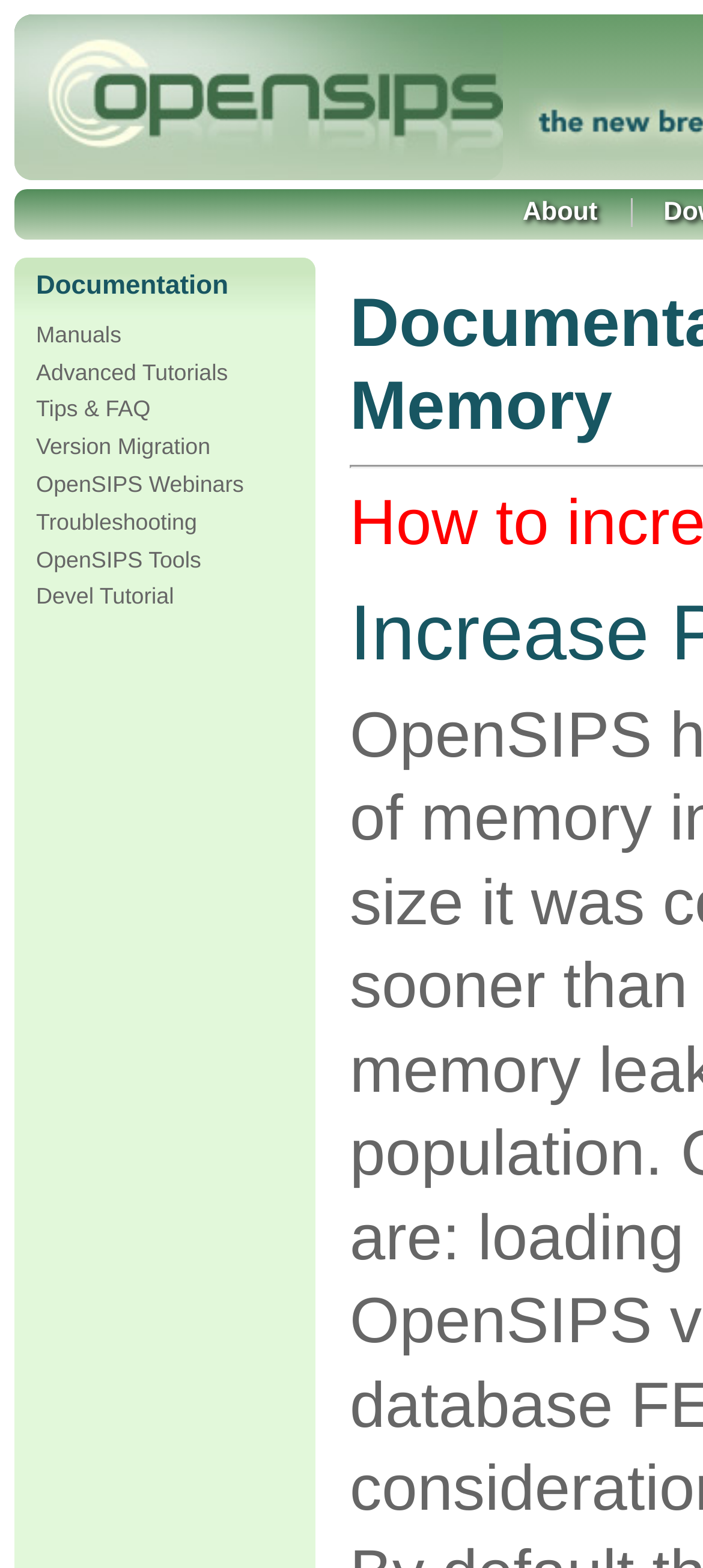Please indicate the bounding box coordinates of the element's region to be clicked to achieve the instruction: "view about page". Provide the coordinates as four float numbers between 0 and 1, i.e., [left, top, right, bottom].

[0.743, 0.126, 0.85, 0.145]